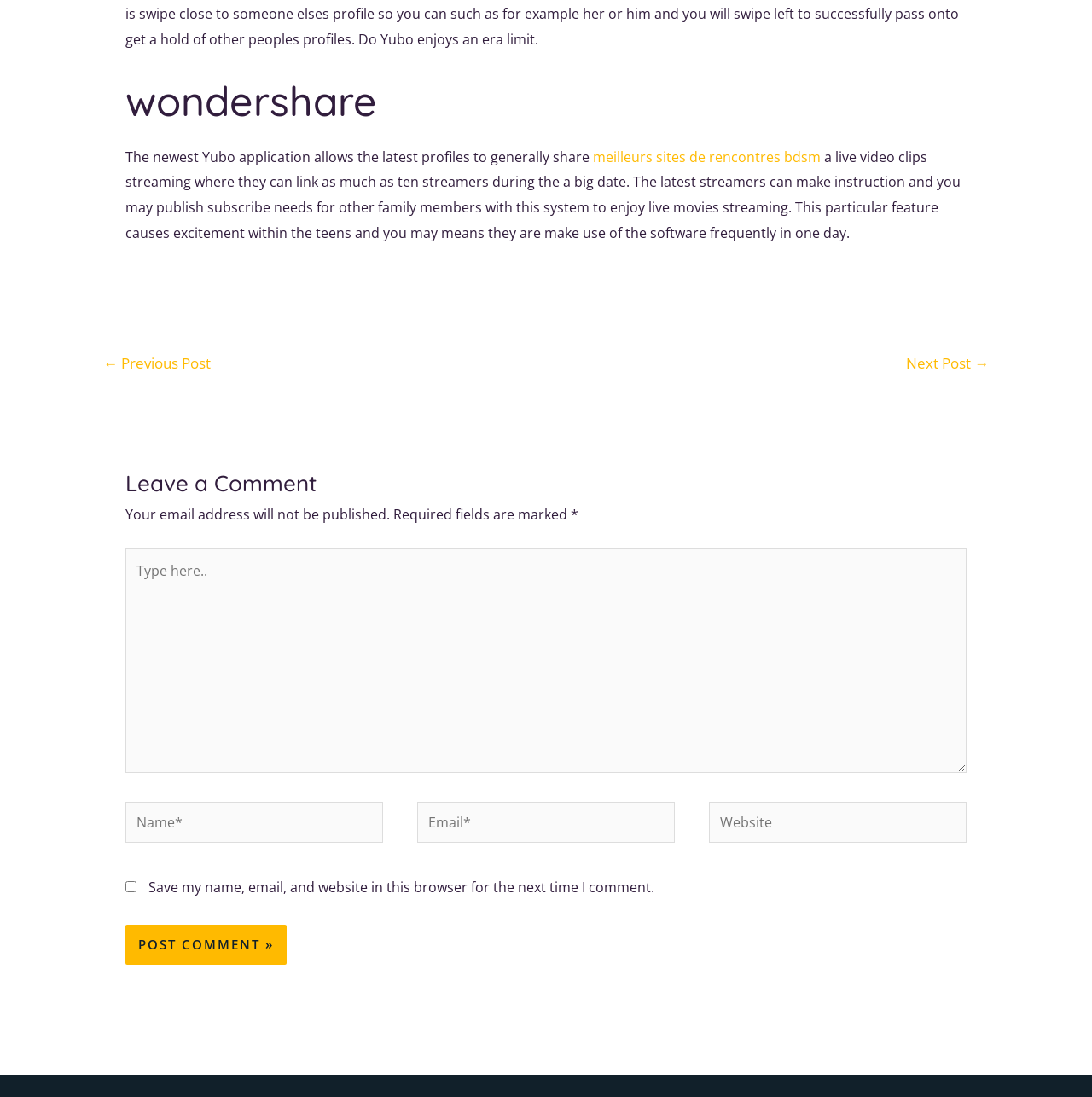Please analyze the image and provide a thorough answer to the question:
What is the purpose of the 'Save my name, email, and website' checkbox?

The checkbox is located below the comment form and is labeled 'Save my name, email, and website in this browser for the next time I comment.' This suggests that its purpose is to save the user's information for future comments.